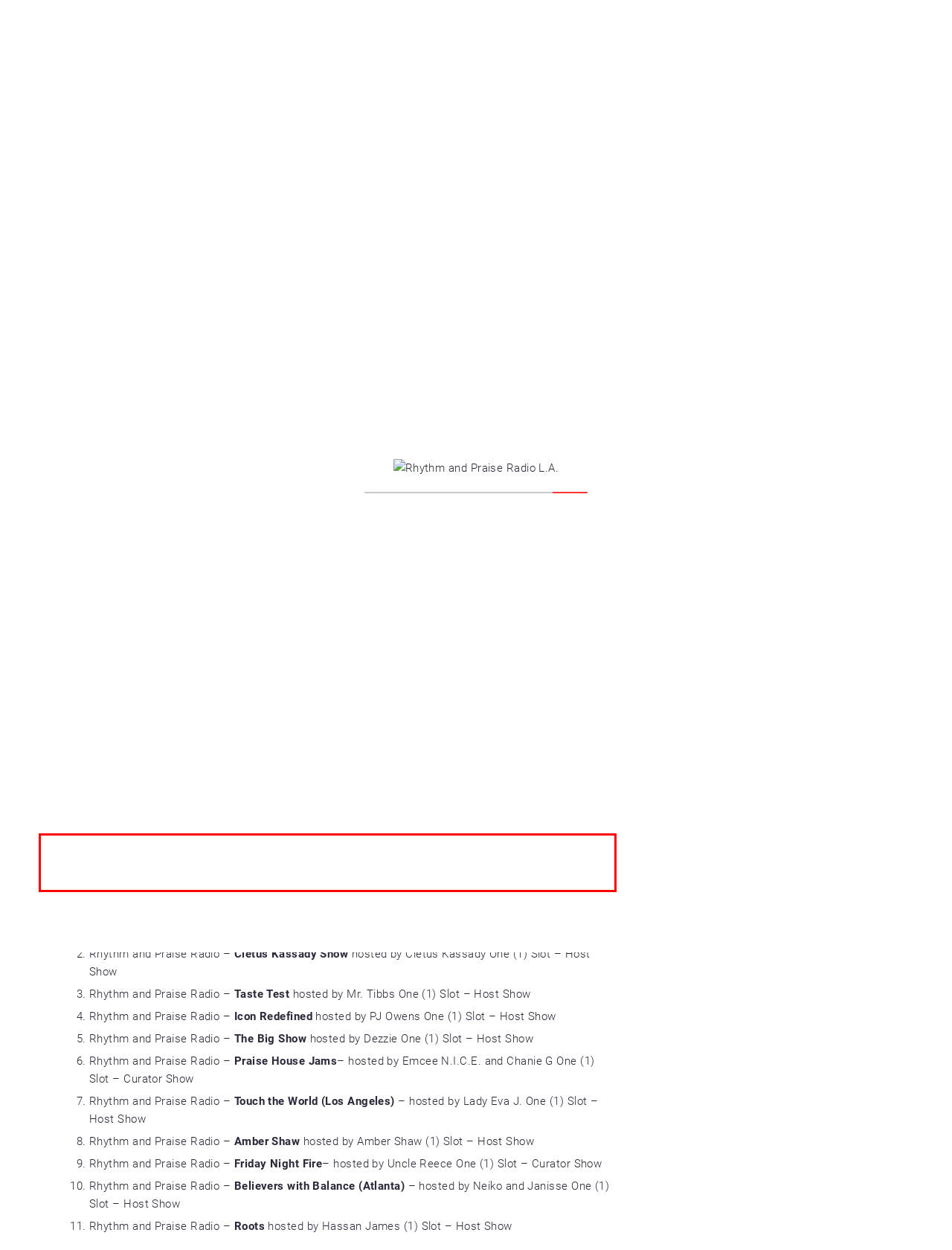Identify the text inside the red bounding box on the provided webpage screenshot by performing OCR.

Void where prohibited by law and outside the fifty (50) United States, the District of Columbia. Subject to all federal, state and local laws, regulations, and ordinances. Promotion for the competition begins on the following Rhythm and Praise Radio shows and affiliate platforms: